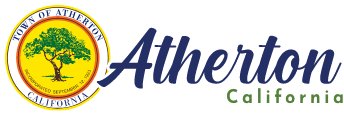Generate a detailed narrative of the image.

The image features the official logo of the Town of Atherton, California. It showcases a vibrant circular emblem that displays a stylized tree, symbolizing strength and growth, at its center. The tree is surrounded by a sunburst design, with the words "Town of Atherton" prominently displayed above and "California" in a green, modern font below. The logo reflects the community’s identity and highlights its commitment to preserving the environment, contributing to local pride and recognition.